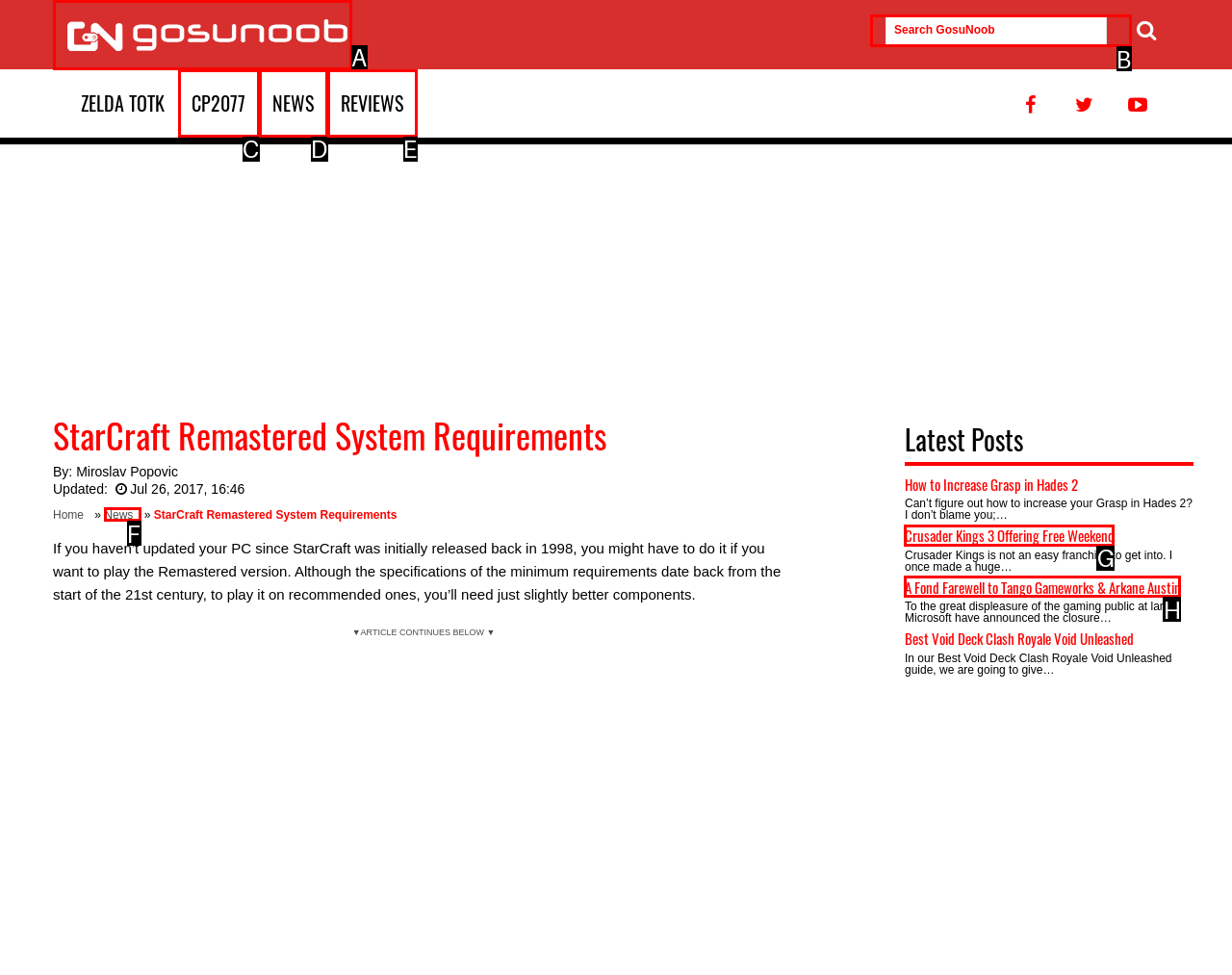Identify the correct UI element to click on to achieve the following task: Search for game guides Respond with the corresponding letter from the given choices.

B